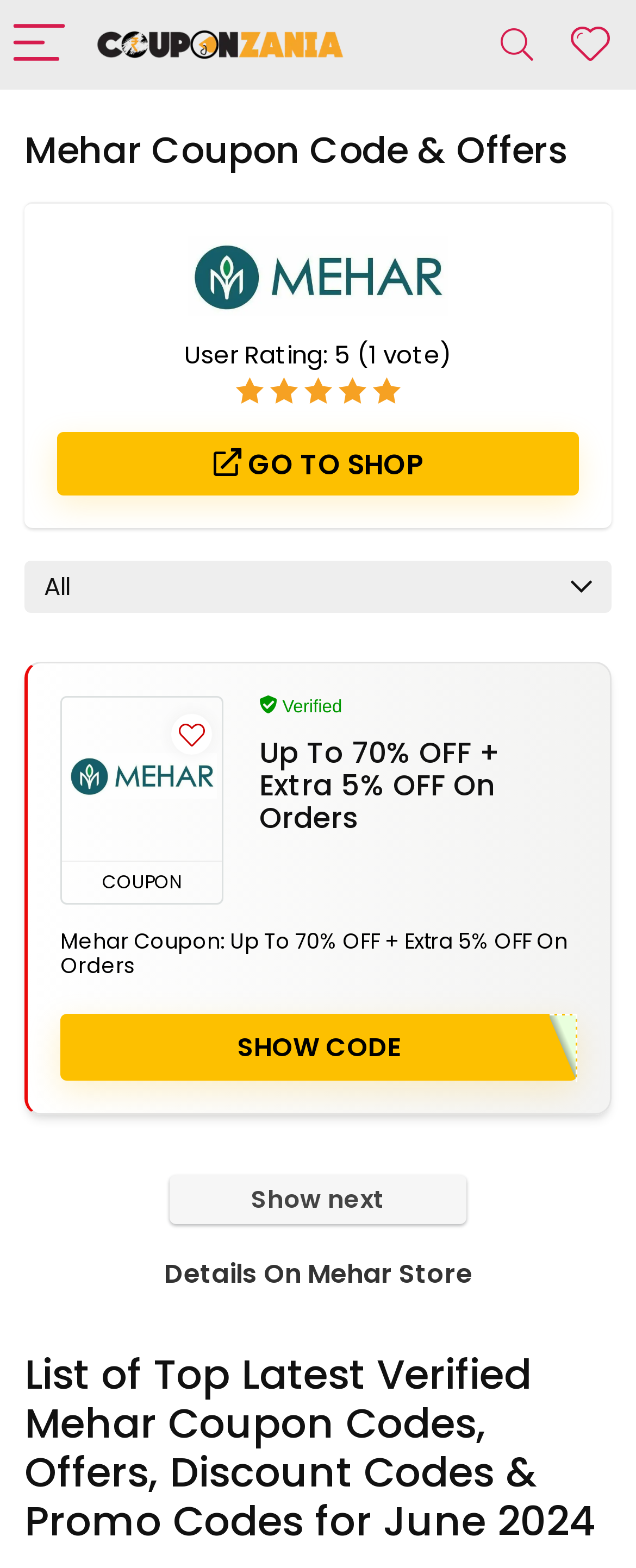Using the description: "Go to shop", identify the bounding box of the corresponding UI element in the screenshot.

[0.09, 0.276, 0.91, 0.316]